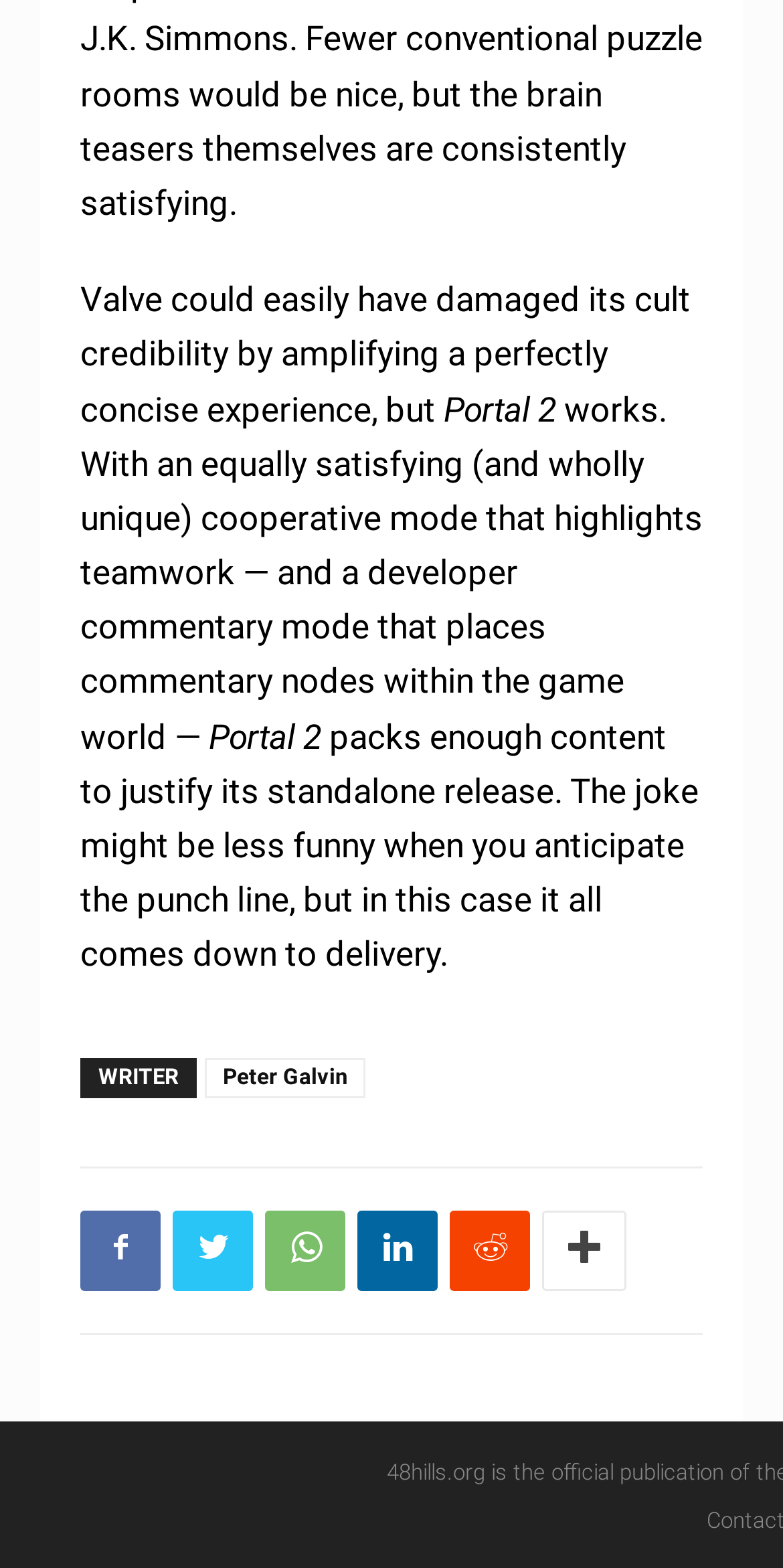What is the name of the game mentioned in the article?
Please answer the question with a detailed response using the information from the screenshot.

The name of the game is mentioned in the StaticText element with the text 'Portal 2' at coordinates [0.267, 0.457, 0.41, 0.482].